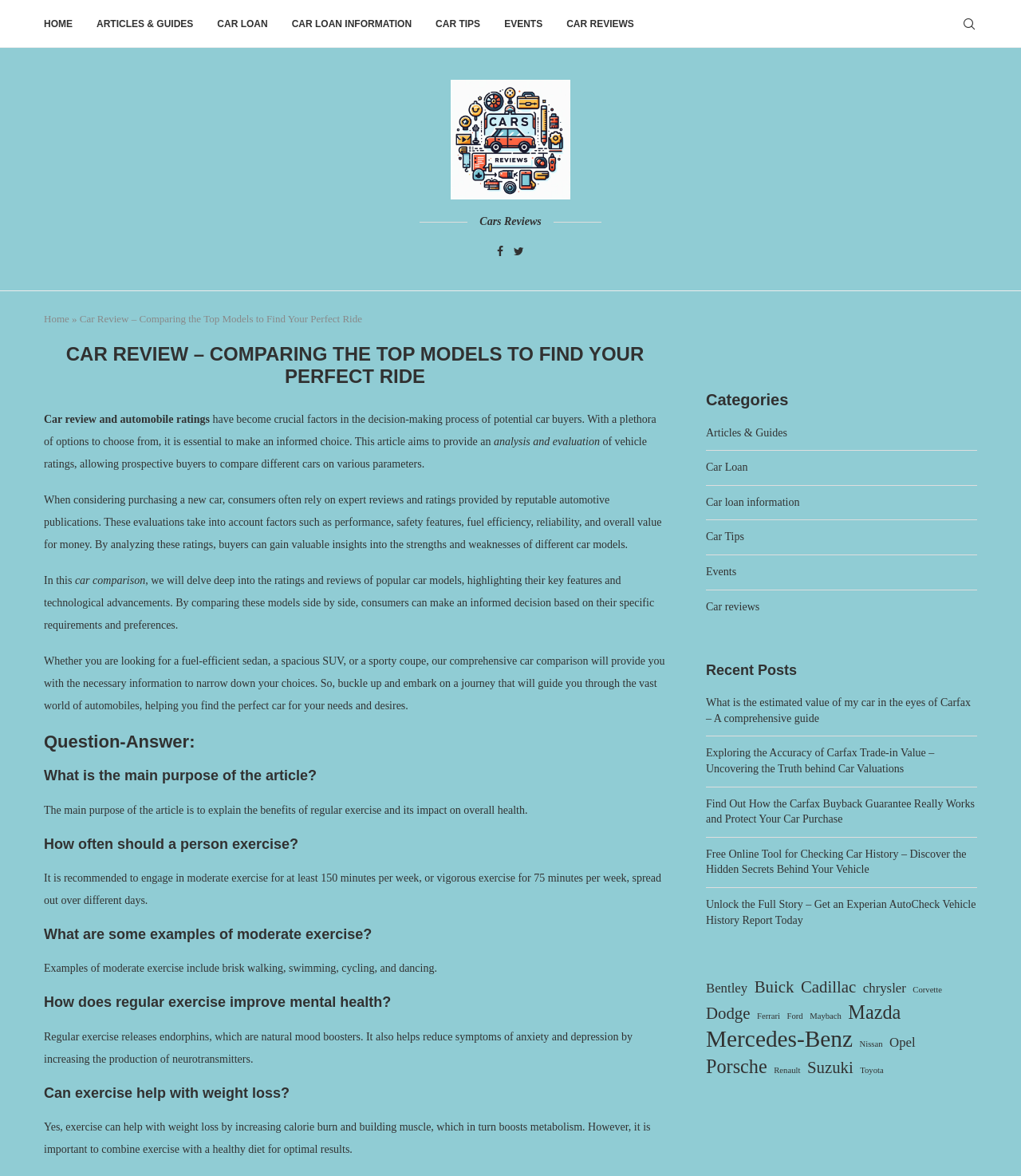Please mark the bounding box coordinates of the area that should be clicked to carry out the instruction: "View the 'Recent Posts' section".

[0.691, 0.563, 0.957, 0.789]